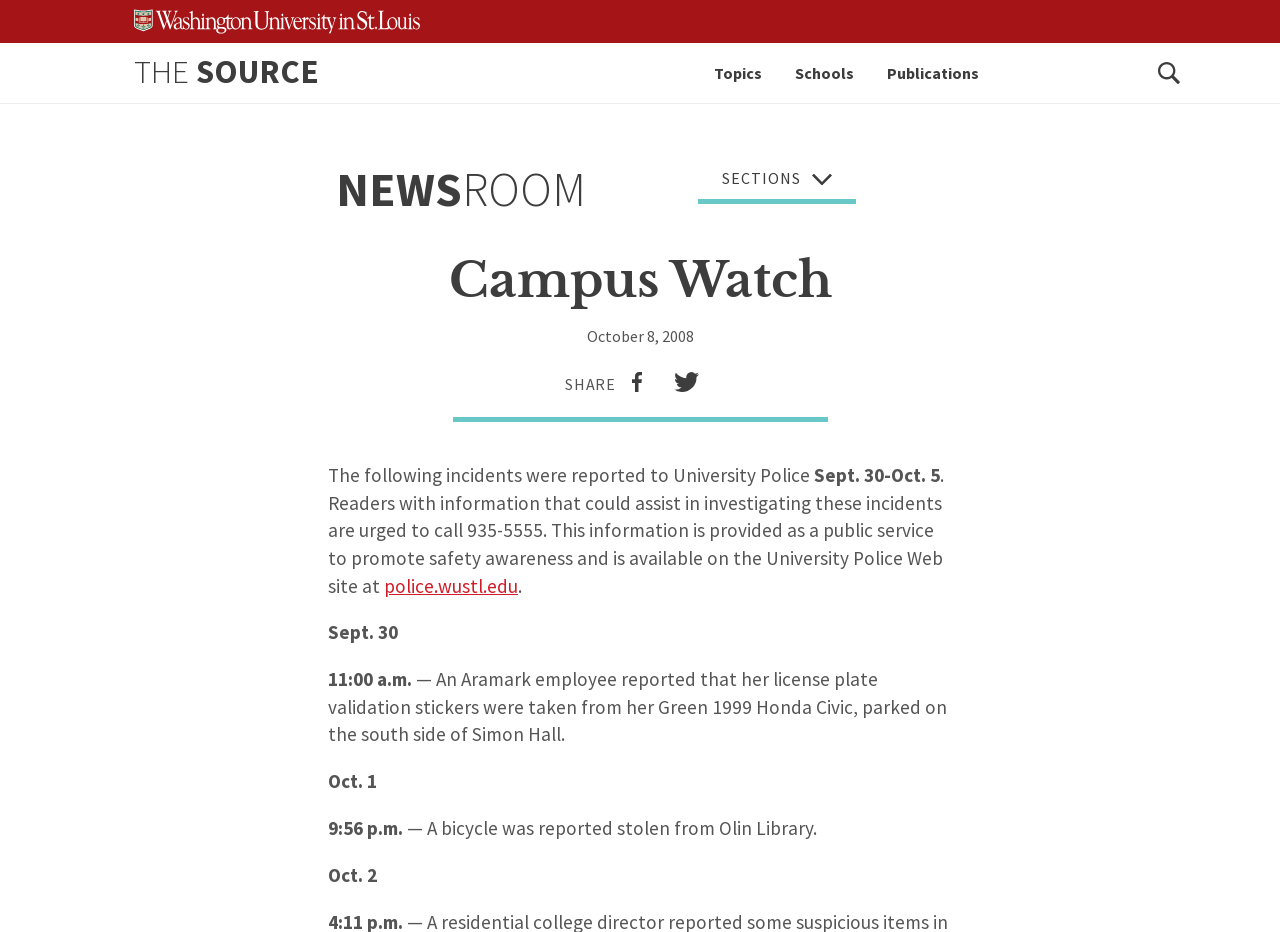Construct a comprehensive caption that outlines the webpage's structure and content.

The webpage is titled "Campus Watch - The Source - Washington University in St. Louis". At the top left corner, there is a link to "Skip to content" and an image of the Washington University in St. Louis logo. Below the logo, there are several links, including "THE SOURCE", "Topics", "Schools", and "Publications", which are aligned horizontally. On the right side of these links, there is a search button with a small magnifying glass icon.

Below these links, there is a header section with a heading "Campus Watch" and a time stamp "October 8, 2008". To the right of the time stamp, there are social media sharing links, including "Share on facebook" and "Share on twitter", each with a small icon.

The main content of the webpage is a list of incidents reported to University Police from September 30 to October 5. Each incident is described in a paragraph, including the date, time, and a brief description of the incident. The incidents are listed in a vertical column, with the most recent incident at the top. The text is organized in a clear and readable format, with each incident separated by a small gap.

There are no images on the page except for the university logo, social media icons, and a small magnifying glass icon for the search button. The overall layout is clean and easy to navigate, with clear headings and concise text.